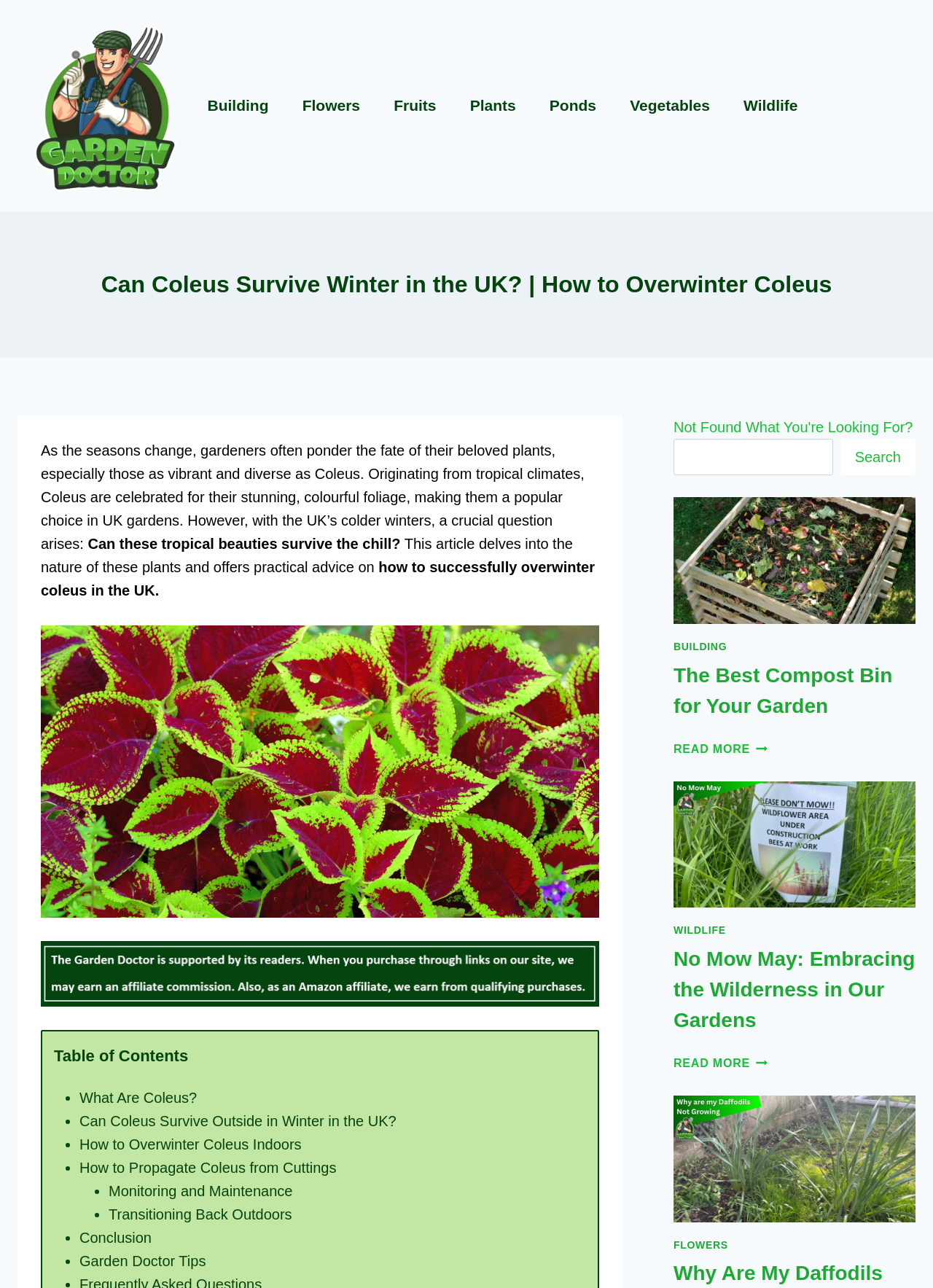Please find the bounding box coordinates for the clickable element needed to perform this instruction: "Click the 'Garden Doctor logo'".

[0.034, 0.011, 0.191, 0.153]